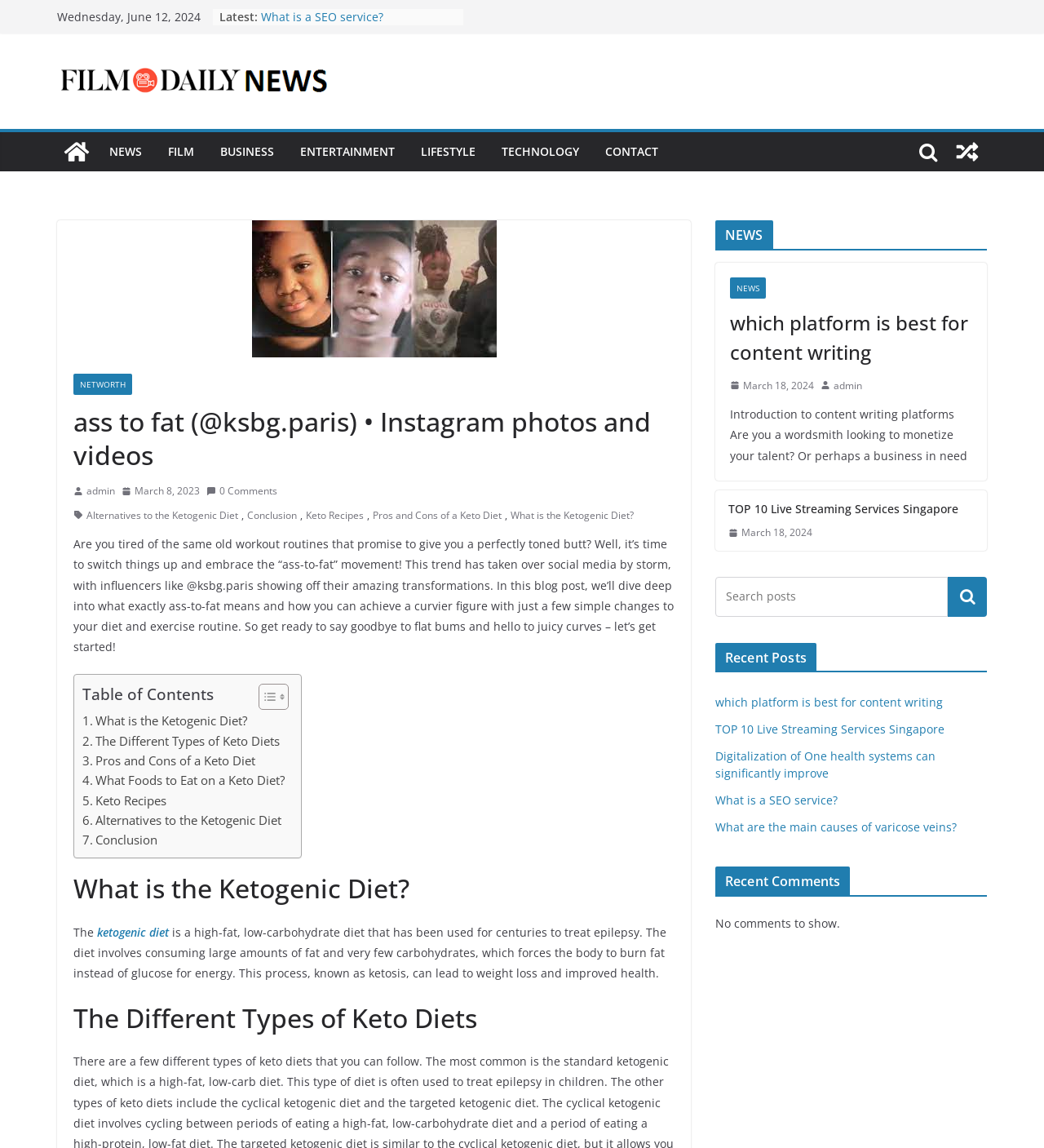Determine the bounding box coordinates of the region I should click to achieve the following instruction: "Click on 'What is a SEO service?'". Ensure the bounding box coordinates are four float numbers between 0 and 1, i.e., [left, top, right, bottom].

[0.25, 0.008, 0.367, 0.021]